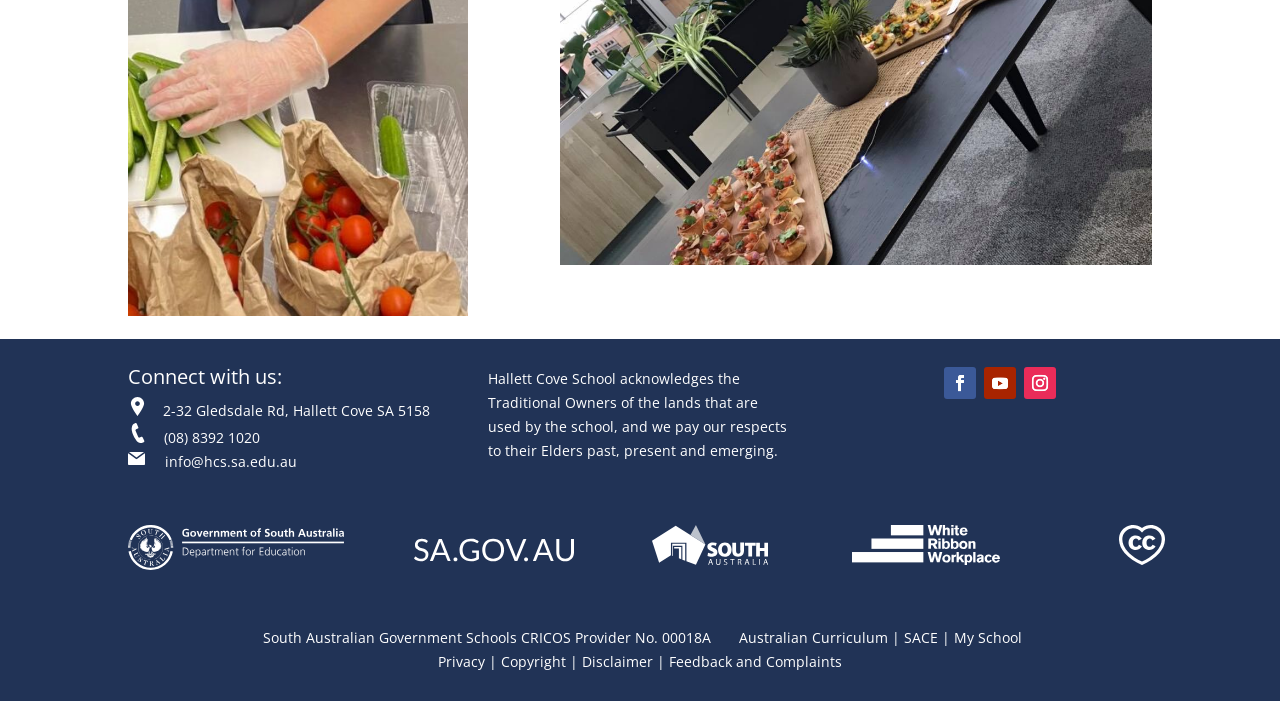Given the element description: "Australian Curriculum", predict the bounding box coordinates of the UI element it refers to, using four float numbers between 0 and 1, i.e., [left, top, right, bottom].

[0.577, 0.896, 0.693, 0.923]